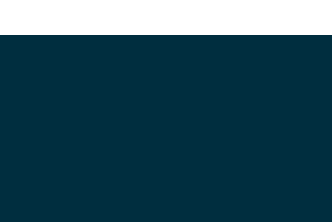What is the focus of the surrounding text?
Please give a detailed and elaborate explanation in response to the question.

The surrounding text emphasizes a commitment to patient-centered care, simplicity, and the importance of wellness, which complements the visual representation of the logo.